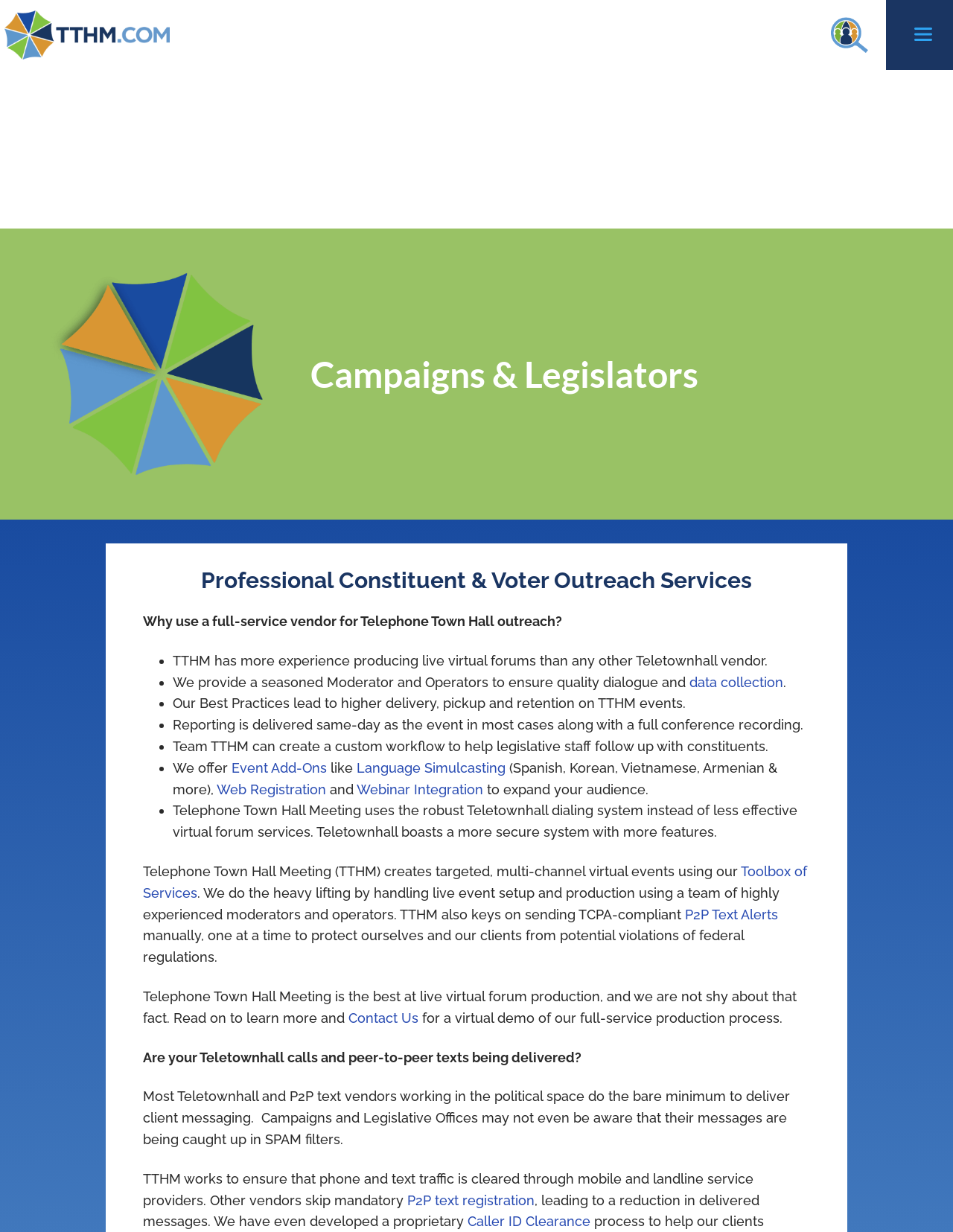Select the bounding box coordinates of the element I need to click to carry out the following instruction: "Read more about Professional Constituent & Voter Outreach Services".

[0.15, 0.461, 0.85, 0.482]